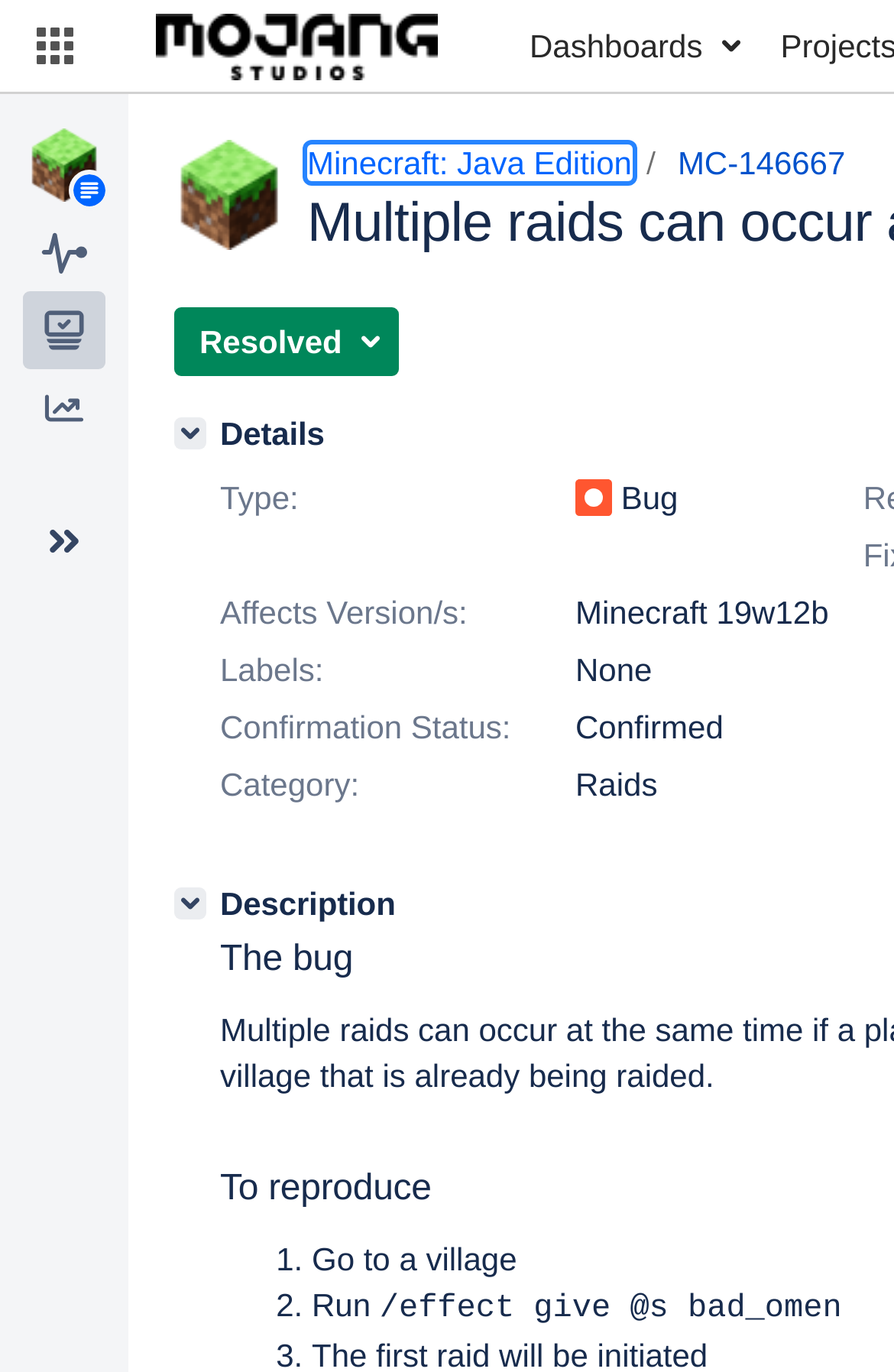Pinpoint the bounding box coordinates of the area that must be clicked to complete this instruction: "Go to home page".

[0.149, 0.0, 0.515, 0.067]